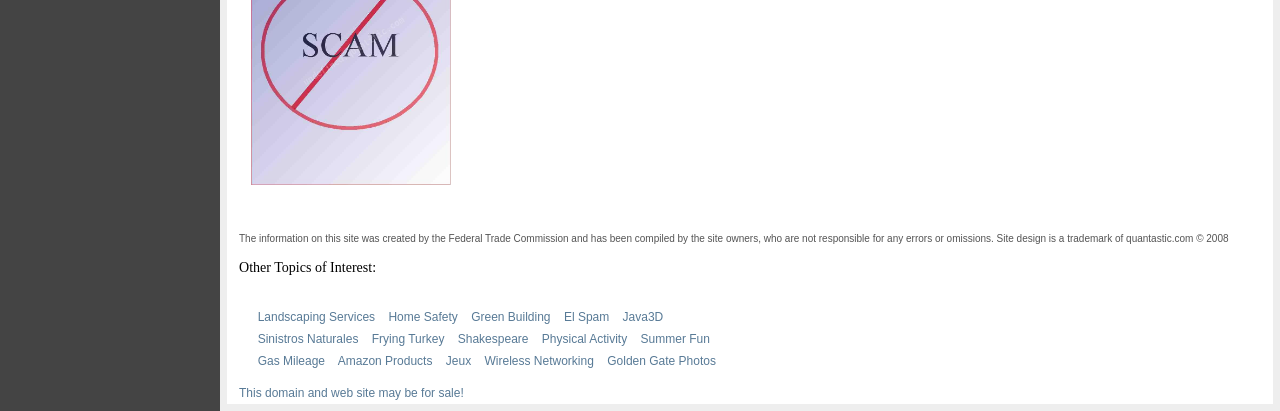What is the domain status of the website?
Using the information presented in the image, please offer a detailed response to the question.

The link at the bottom of the page reads 'This domain and web site may be for sale!', indicating that the domain is currently for sale.